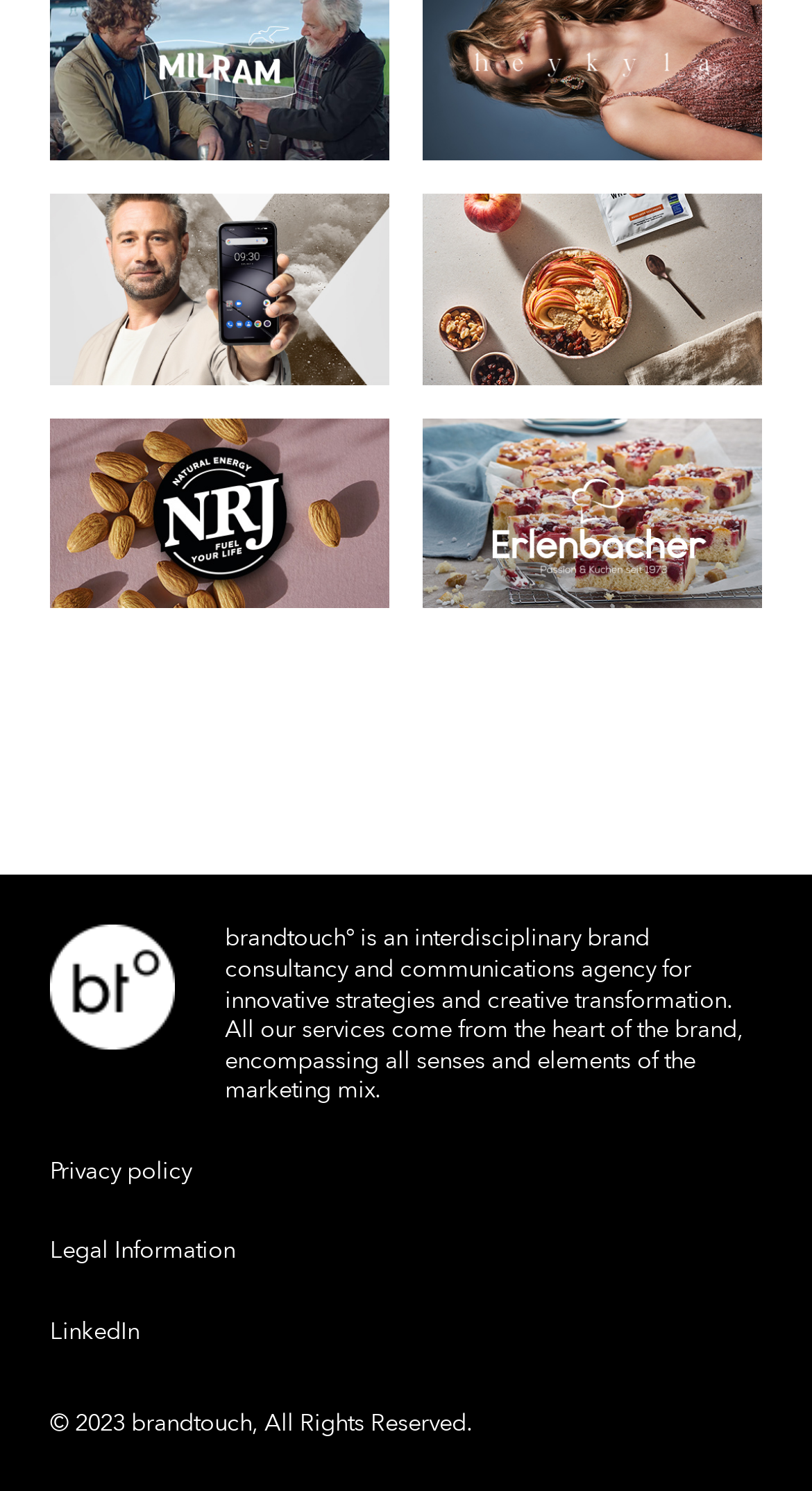Identify the bounding box coordinates of the HTML element based on this description: "Legal Information".

[0.062, 0.829, 0.29, 0.85]